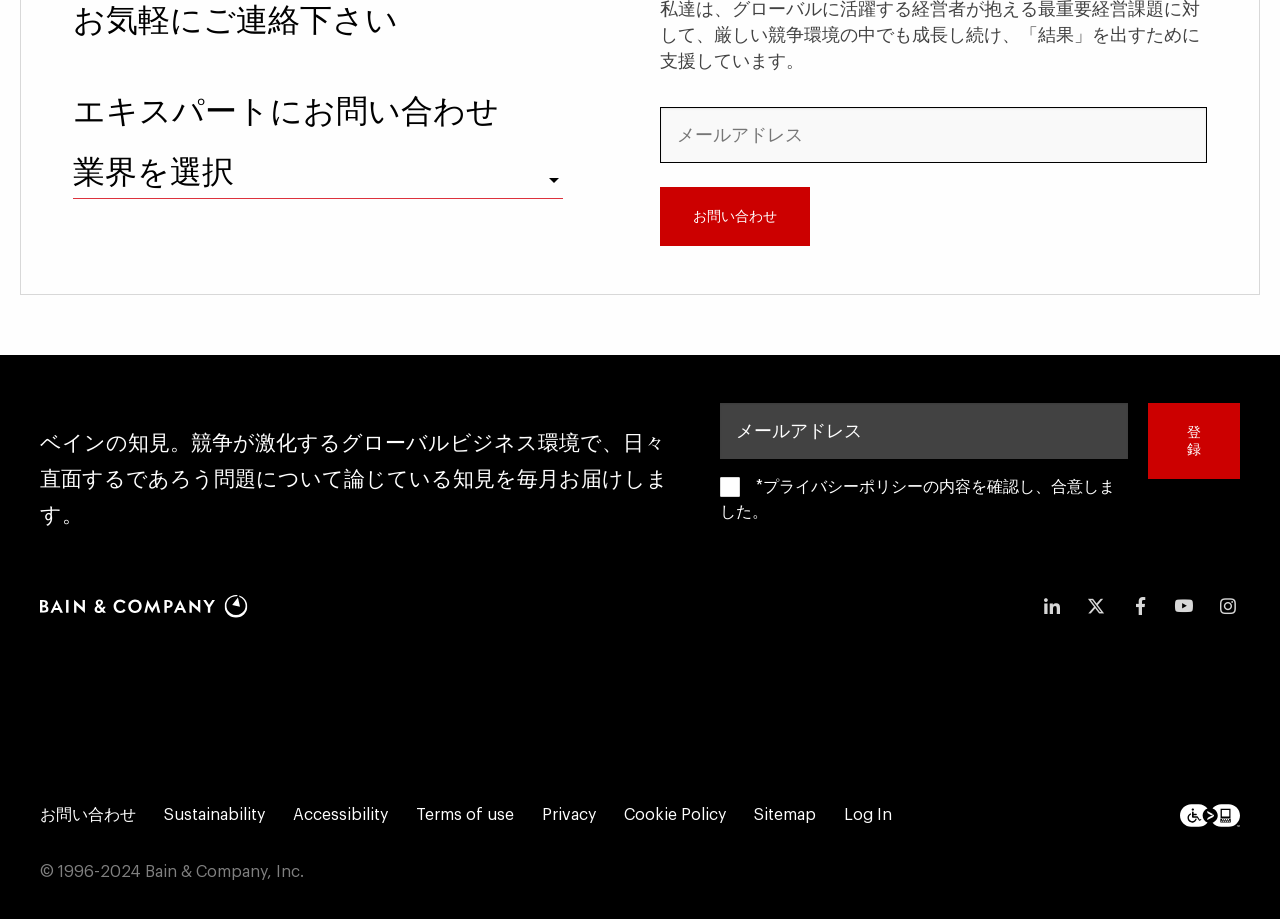Please specify the bounding box coordinates of the clickable section necessary to execute the following command: "Enter industry".

[0.057, 0.156, 0.44, 0.216]